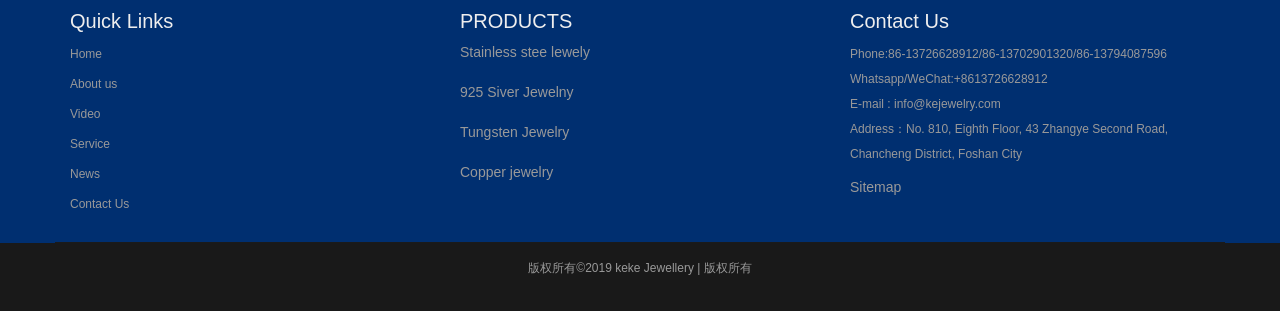What is the address of the company?
Please answer the question as detailed as possible.

I found the address by looking at the 'Contact Us' section, where it is listed as 'Address：No. 810, Eighth Floor, 43 Zhangye Second Road, Chancheng District, Foshan City'.